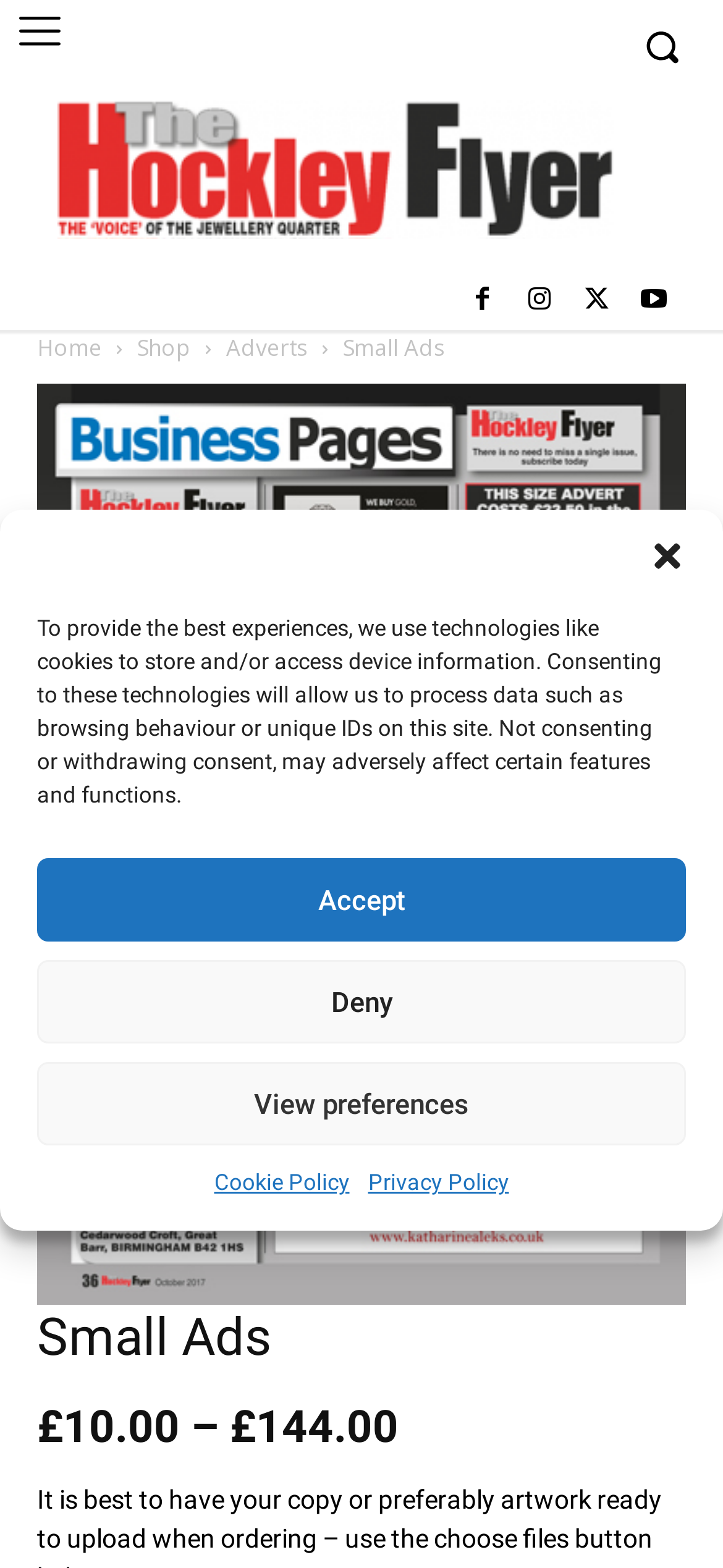Please analyze the image and provide a thorough answer to the question:
What is the navigation menu item after 'Home'?

I found the navigation menu item by looking at the link elements with the text 'Home' and 'Shop', which are adjacent to each other and have similar bounding box coordinates, indicating that they are part of the navigation menu.